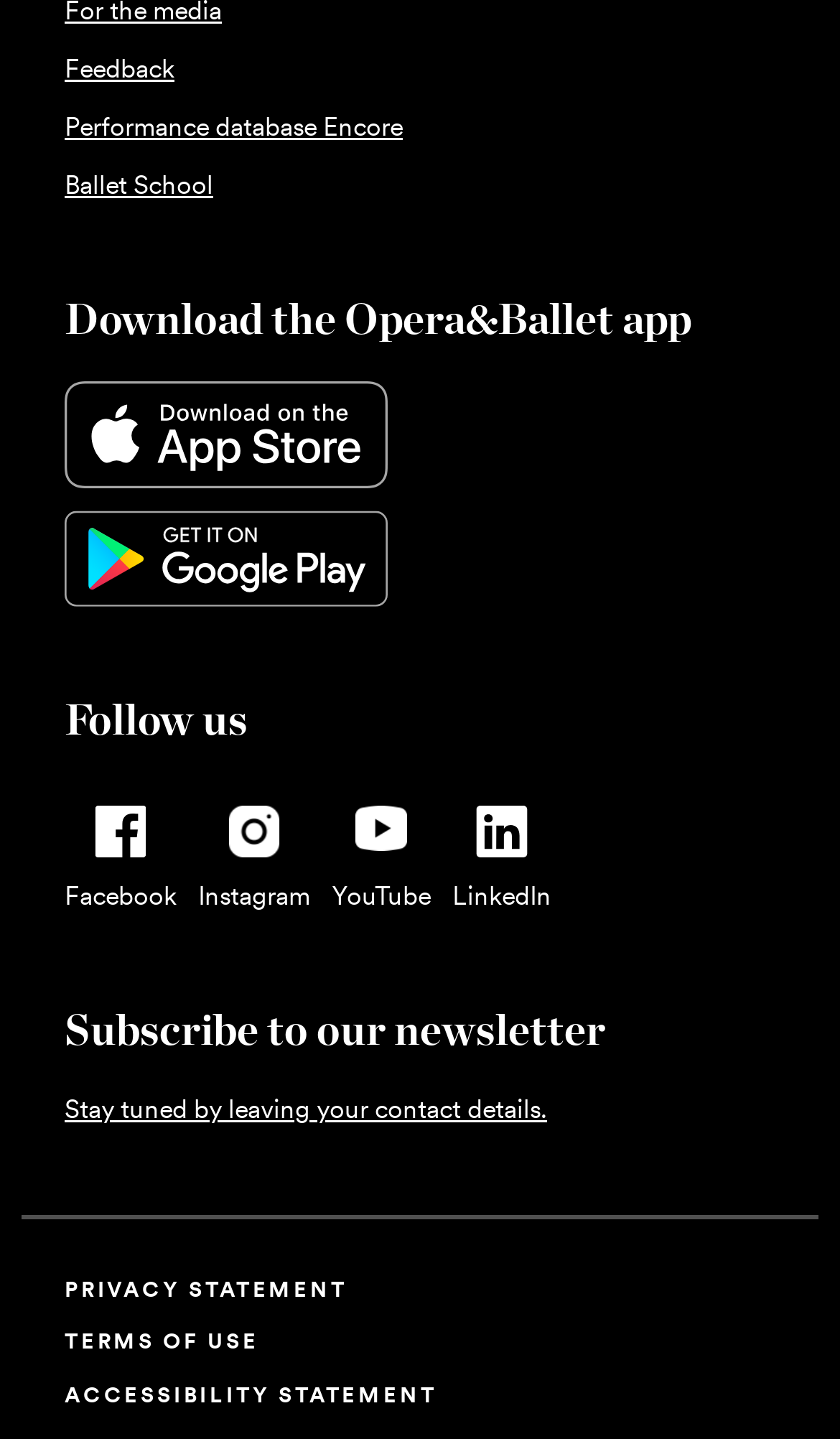What is the app store where users can download the Opera&Ballet app?
Based on the visual details in the image, please answer the question thoroughly.

The webpage provides a link to download the Opera&Ballet app, and one of the options is the App Store, which is indicated by the image and text 'Download the app on App Store'.